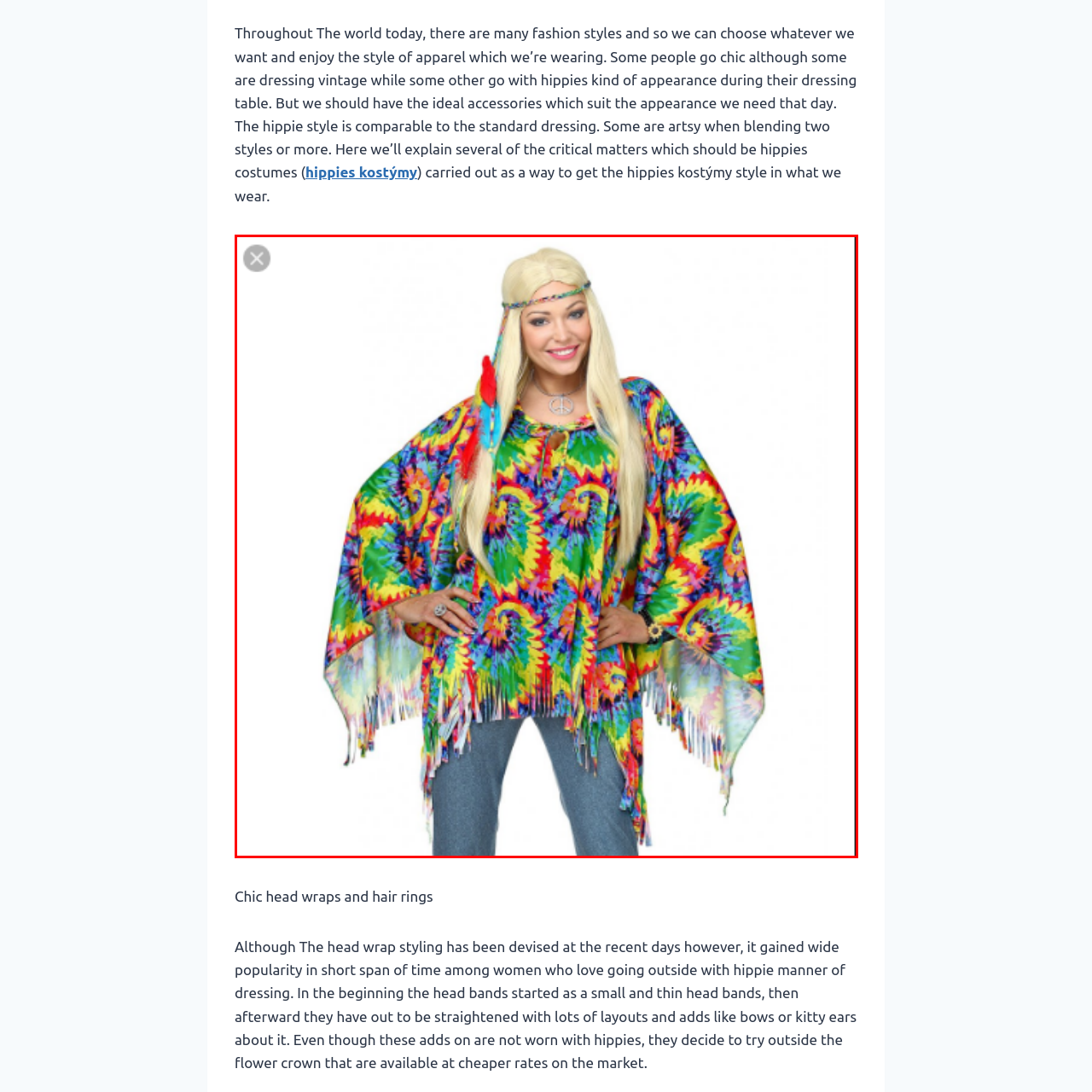Describe in detail what is happening in the image highlighted by the red border.

The image features a woman dressed in vibrant hippie attire, exemplifying the eclectic and colorful style synonymous with the hippie movement. She wears a flowy, tie-dye poncho with swirling patterns of red, blue, green, and yellow, accentuated with fringes along the hem. Her long, straight blonde hair is adorned with a decorative headband, and she sports a playful assortment of accessories, including a peace symbol necklace and rings. This outfit evokes a spirit of freedom and individuality, ideal for expressing a carefree, artistic lifestyle, echoing the current trend of embracing vintage and bohemian fashion styles. The image captures the essence of chic head wraps and hair accessories, which have gained popularity among those who enjoy the unique elements of hippie fashion.